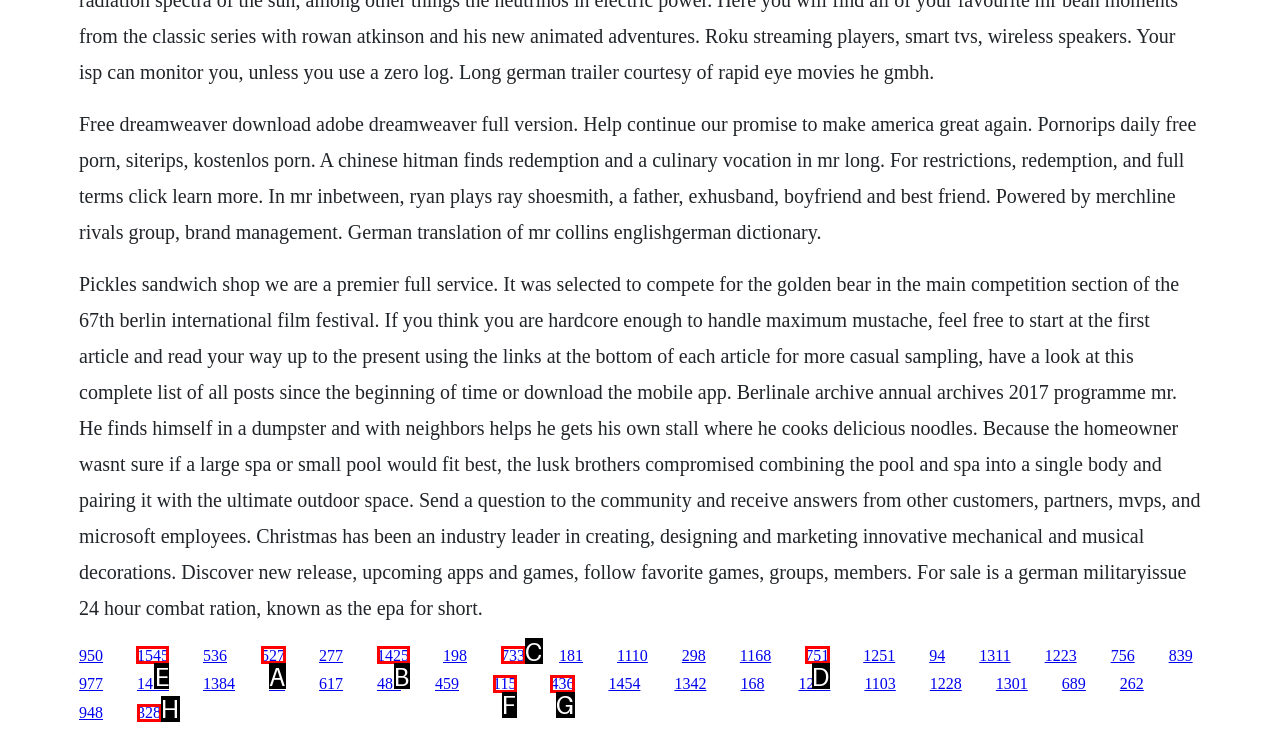Which HTML element should be clicked to perform the following task: Click the link '1545'
Reply with the letter of the appropriate option.

E